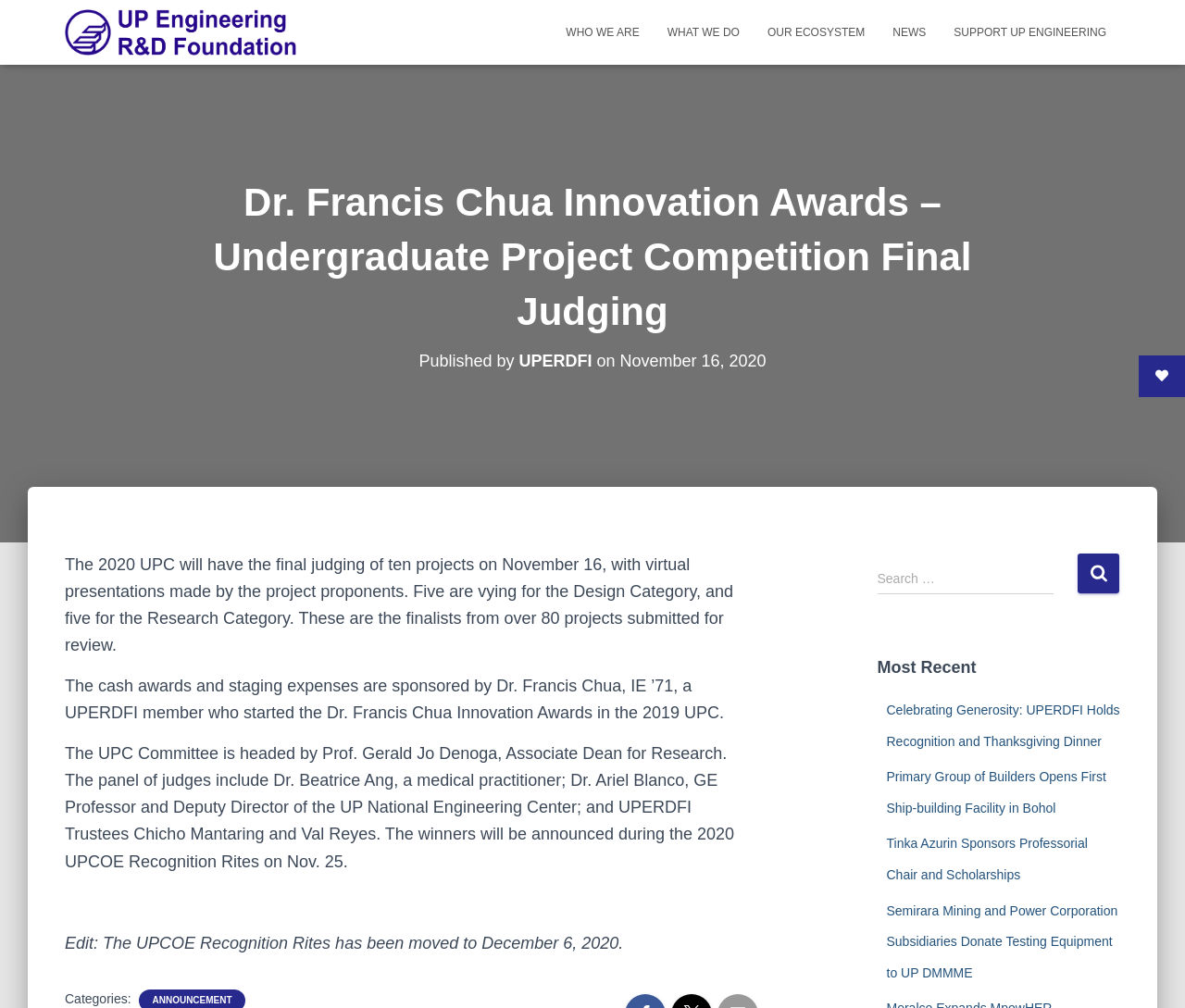Please specify the bounding box coordinates of the element that should be clicked to execute the given instruction: 'Read more about UPERDFI'. Ensure the coordinates are four float numbers between 0 and 1, expressed as [left, top, right, bottom].

[0.438, 0.349, 0.5, 0.368]